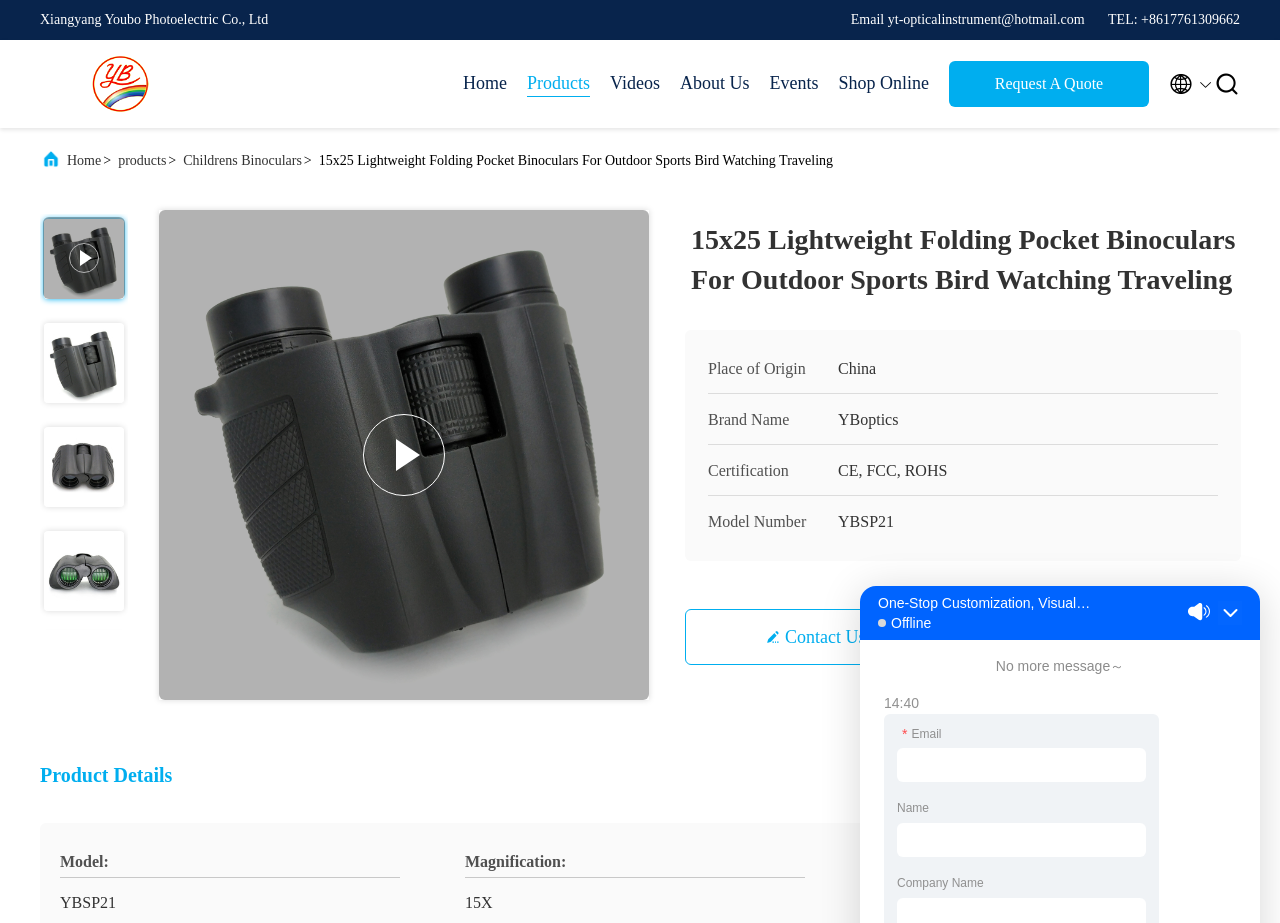Can you find and generate the webpage's heading?

15x25 Lightweight Folding Pocket Binoculars For Outdoor Sports Bird Watching Traveling